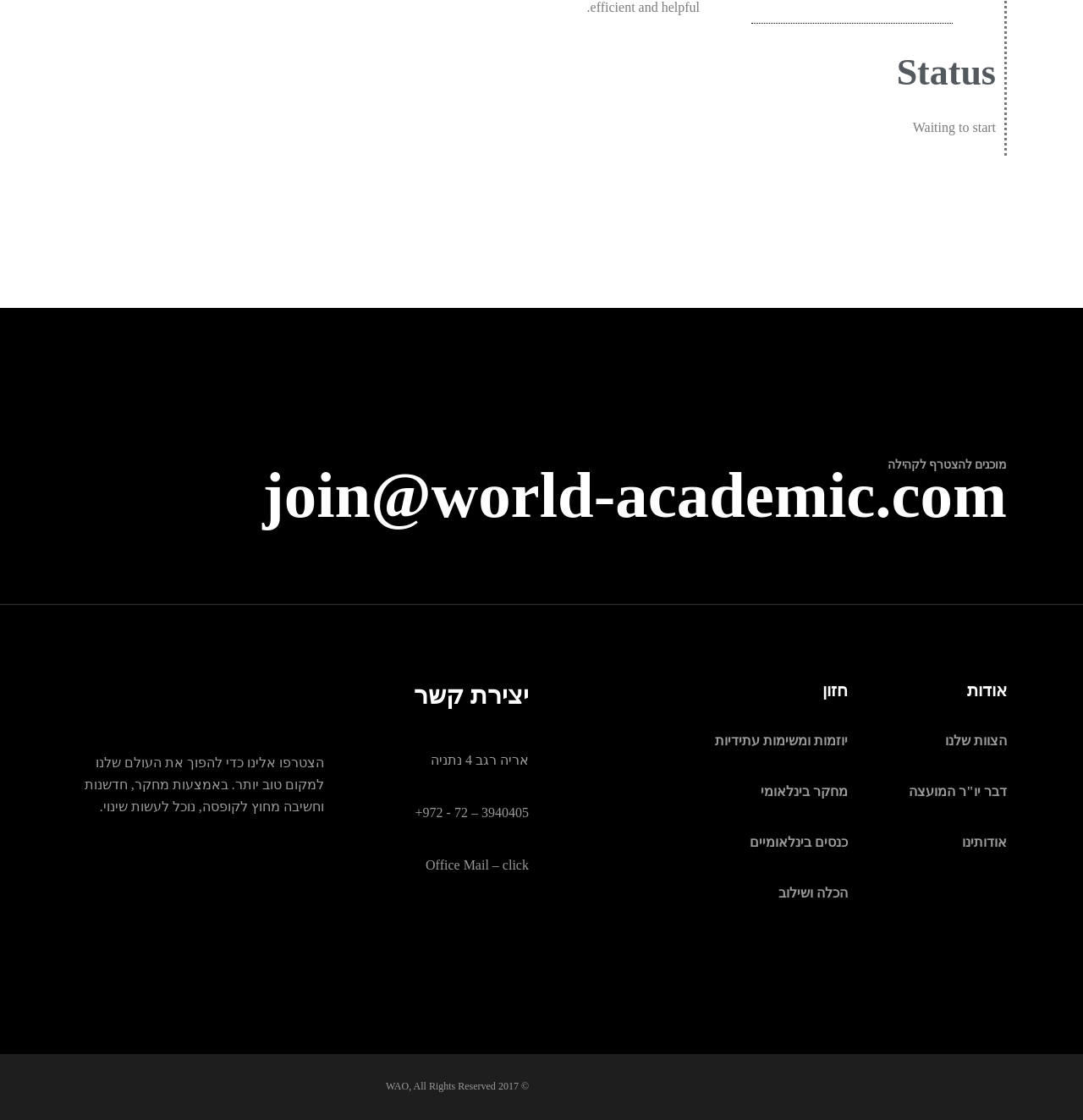Provide the bounding box coordinates for the area that should be clicked to complete the instruction: "Click the 'Office Mail – click' link".

[0.393, 0.766, 0.488, 0.779]